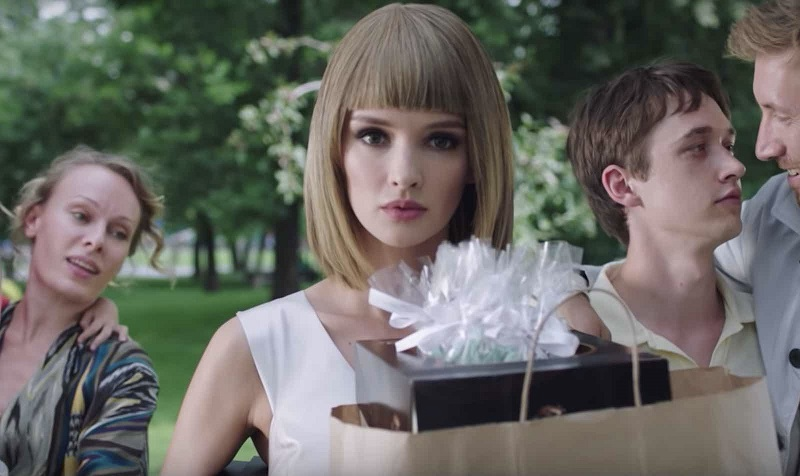Elaborate on the contents of the image in great detail.

In this captivating scene from "Better Than Us," a Russian science fiction series now available on Netflix, the central character stands poised with an intense expression while holding a beautifully wrapped gift in her arms. Her short, sleek haircut and elegant attire convey a sense of modernity and intrigue. Surrounding her are two male characters, one appearing supportive and the other slightly apprehensive, adding to the dramatic tension of the moment. In the background, a lush green park sets a serene yet enigmatic atmosphere, contrasting with the underlying complexities of their relationships. This image encapsulates the essence of the series, which explores themes of artificial intelligence and human connection across its gripping narrative.